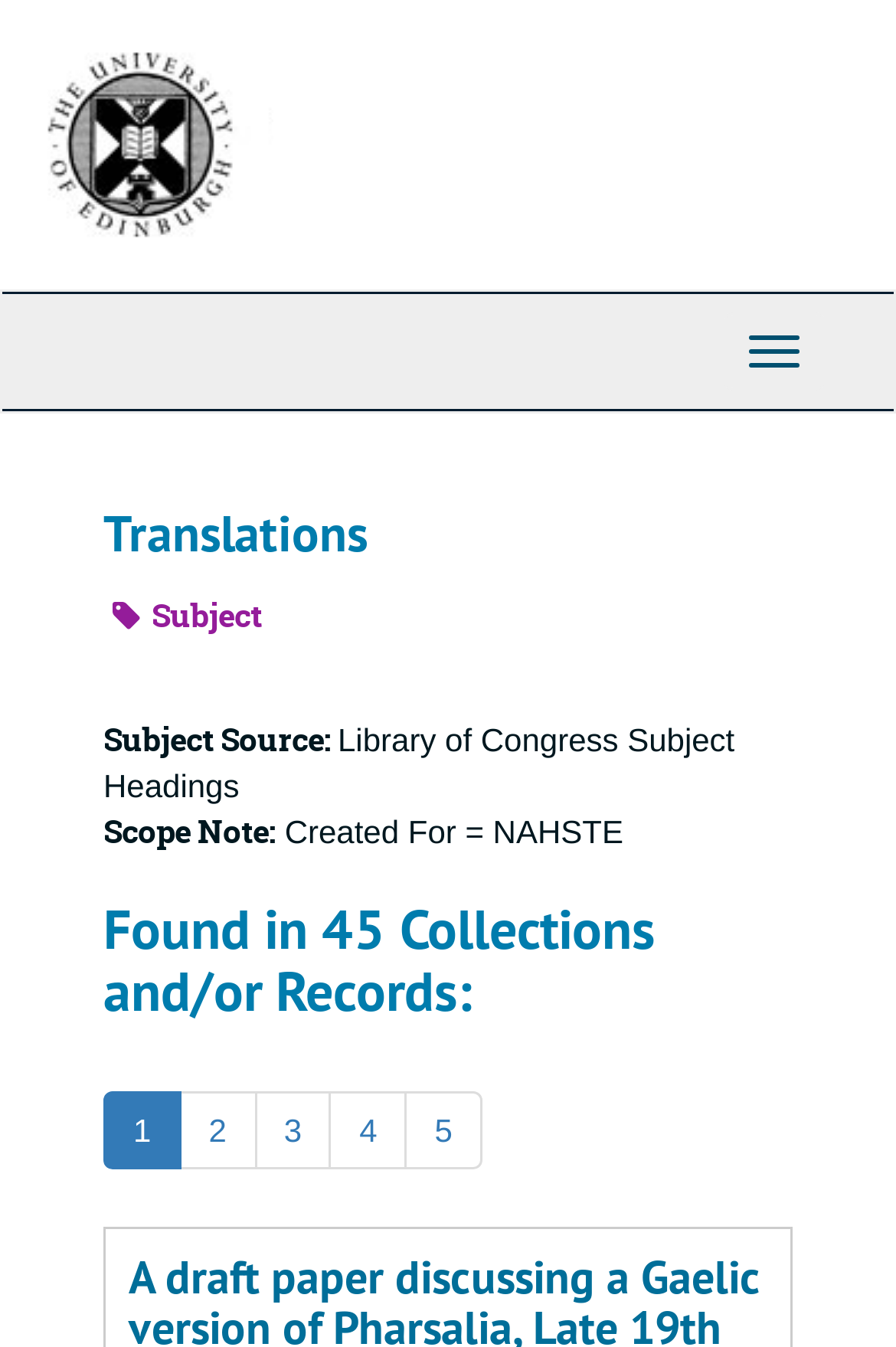Please provide the bounding box coordinates for the UI element as described: "July 2006". The coordinates must be four floats between 0 and 1, represented as [left, top, right, bottom].

None